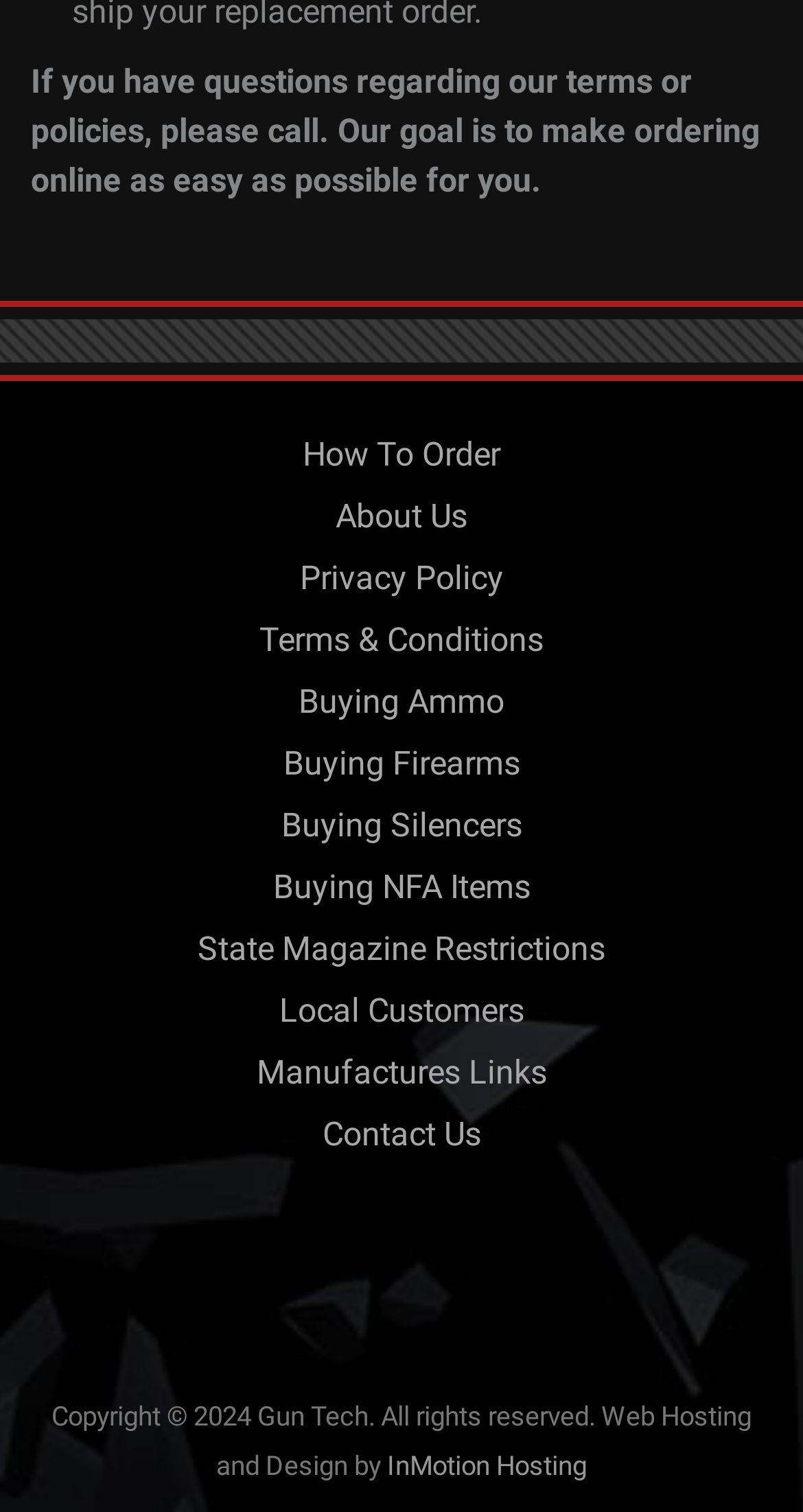Extract the bounding box coordinates for the HTML element that matches this description: "Terms & Conditions". The coordinates should be four float numbers between 0 and 1, i.e., [left, top, right, bottom].

[0.323, 0.411, 0.677, 0.437]